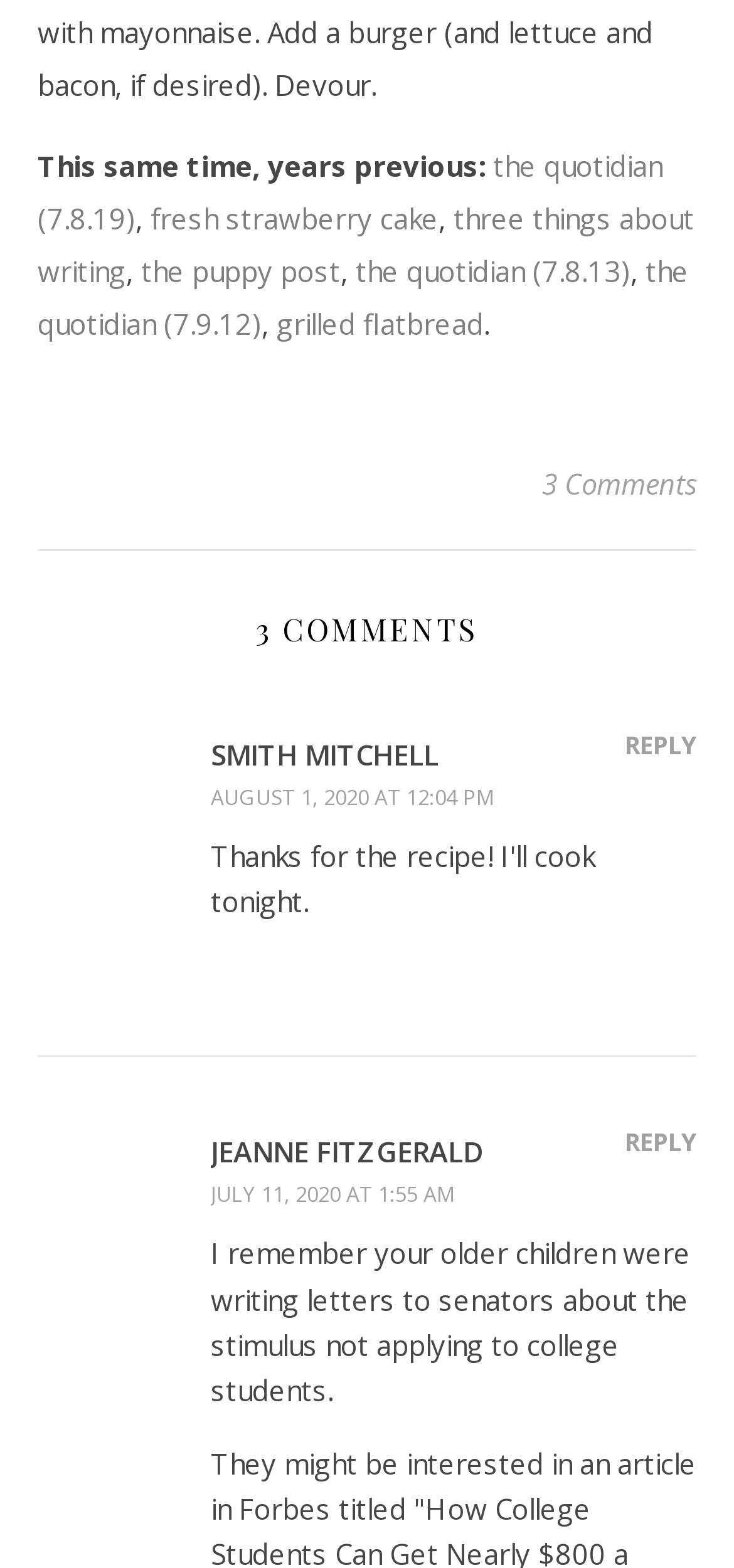What is the text of the first link?
Please use the image to provide a one-word or short phrase answer.

the quotidian (7.8.19)